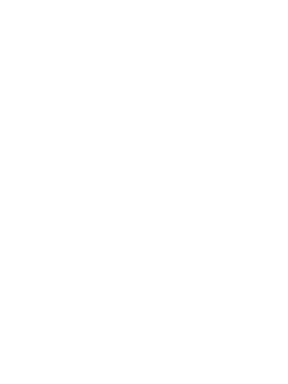What is the purpose of the 'Video' feature in the listing?
We need a detailed and meticulous answer to the question.

The caption states that the inclusion of a video feature enhances the listing, offering potential tenants a more engaging way to view the property, which suggests that the purpose of the 'Video' feature is to provide a more engaging and interactive experience for potential tenants.